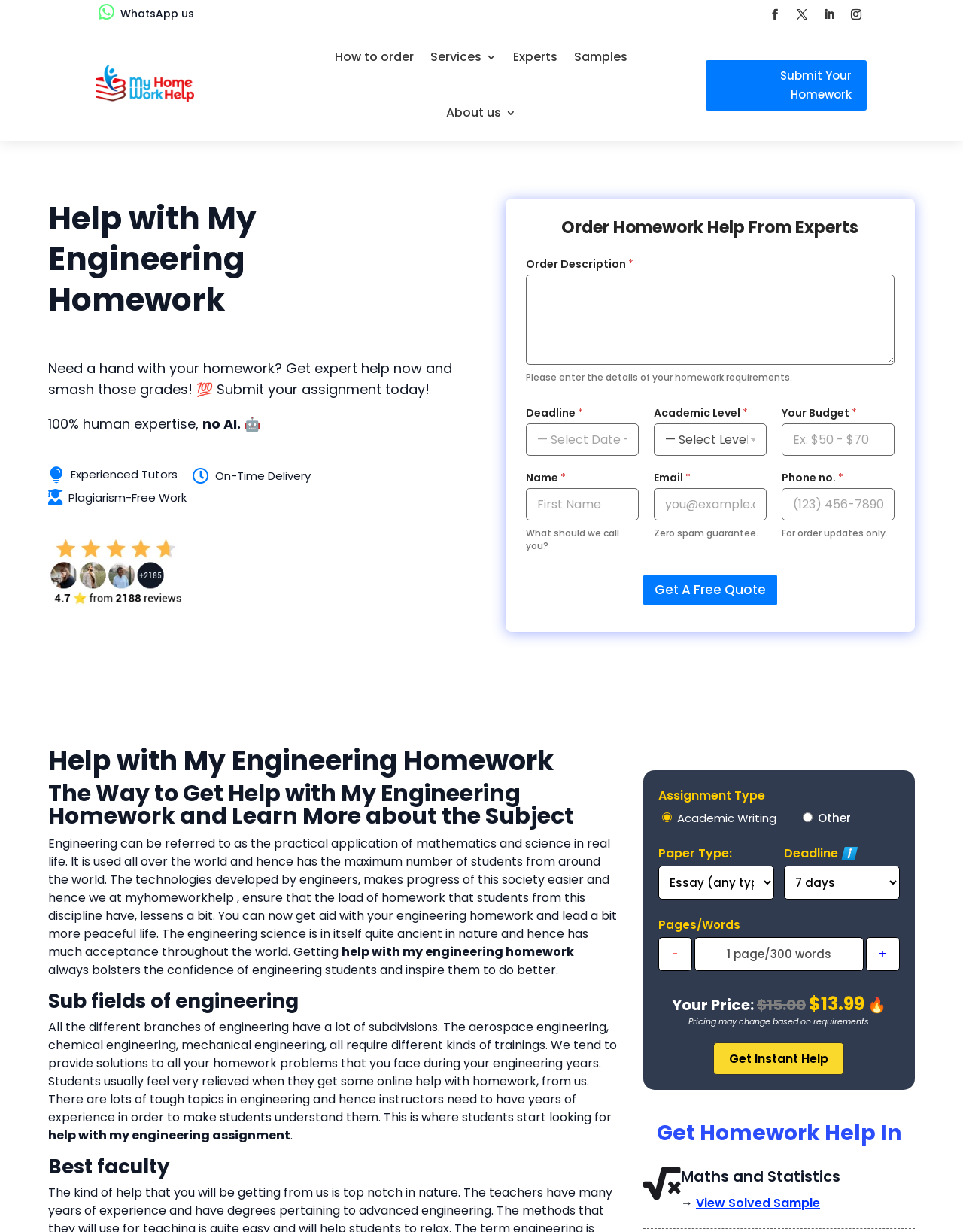Summarize the webpage with intricate details.

This webpage is about a homework help service specifically designed for engineering students. At the top, there is a logo and a navigation menu with links to "How to order", "Experts", "Samples", and "About us". Below the navigation menu, there is a prominent call-to-action button "Submit Your Homework" and a heading that reads "Help with My Engineering Homework". 

The main content of the webpage is divided into sections. The first section introduces the service, stating that it provides expert help with engineering homework and guarantees 100% human expertise with no AI involvement. This section also highlights the benefits of using the service, including experienced tutors, on-time delivery, and plagiarism-free work.

The next section is a form where students can order homework help. The form has fields for order description, deadline, academic level, budget, name, email, and phone number. There is also a button to get a free quote.

Below the form, there is a section that explains what engineering is and how the service can help students with their engineering homework. This section also mentions that the service provides help with various subfields of engineering.

The webpage also has a section that highlights the qualifications of the instructors, stating that they have years of experience in teaching engineering students.

Further down, there is a section that allows students to select the type of assignment they need help with, including academic writing and other types. Students can also select the paper type, deadline, and number of pages or words required.

The webpage ends with a call-to-action button "Get Instant Help" and a section that lists the subjects for which homework help is available, including maths and statistics.